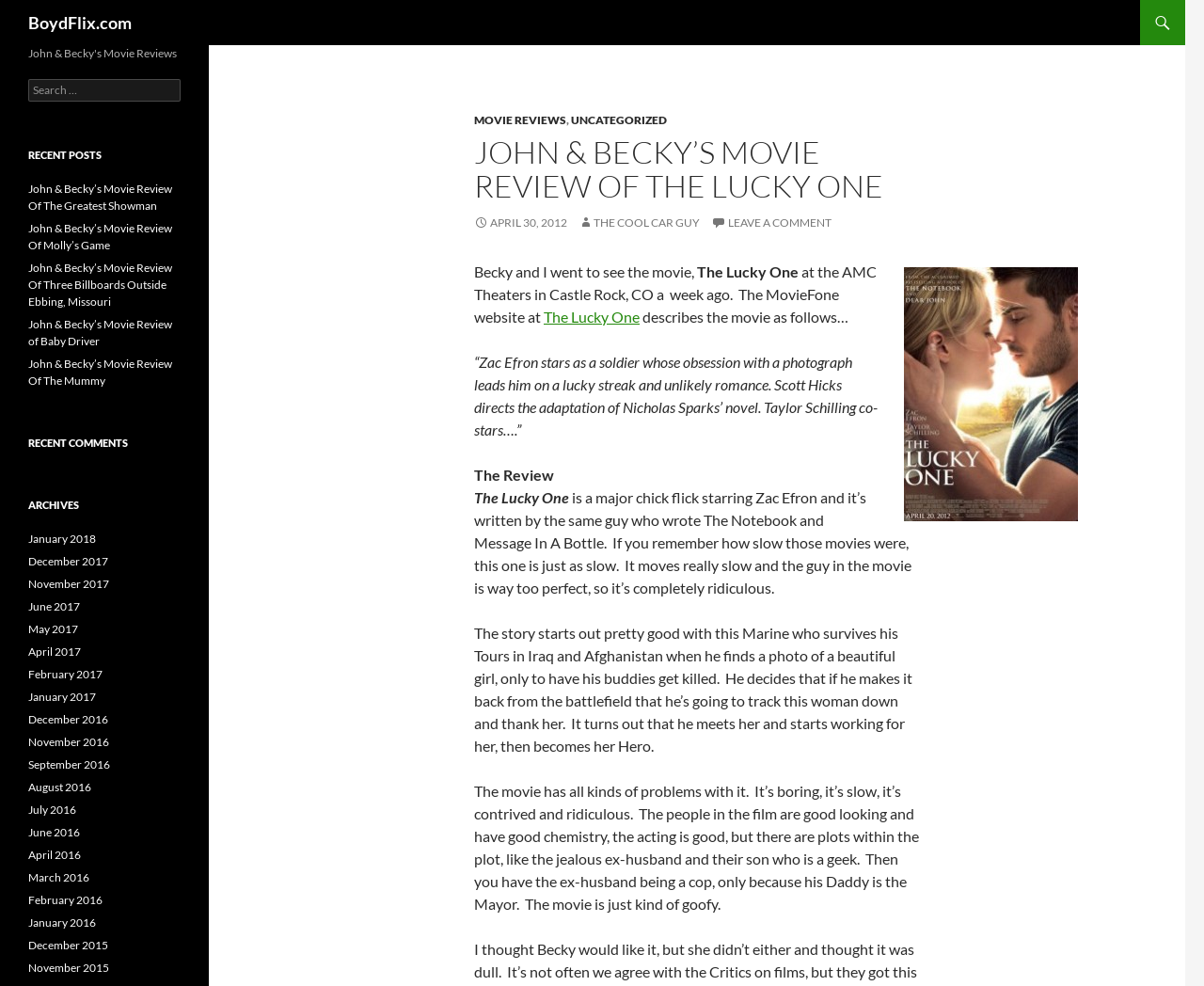Locate the bounding box coordinates of the element's region that should be clicked to carry out the following instruction: "Leave a comment". The coordinates need to be four float numbers between 0 and 1, i.e., [left, top, right, bottom].

[0.591, 0.219, 0.691, 0.233]